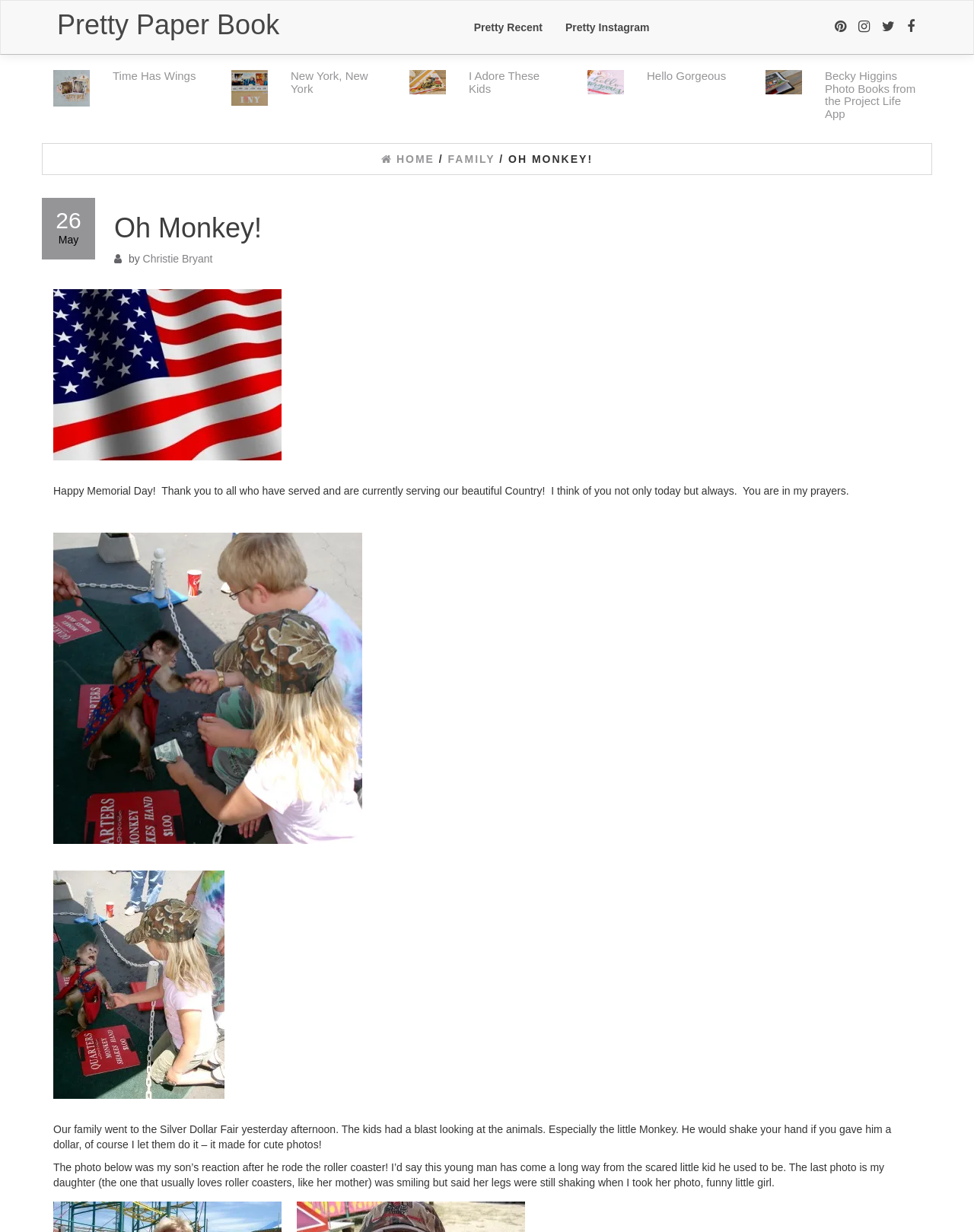Locate the UI element described by Harry Potter World with Parker and provide its bounding box coordinates. Use the format (top-left x, top-left y, bottom-right x, bottom-right y) with all values as floating point numbers between 0 and 1.

[0.116, 0.056, 0.212, 0.077]